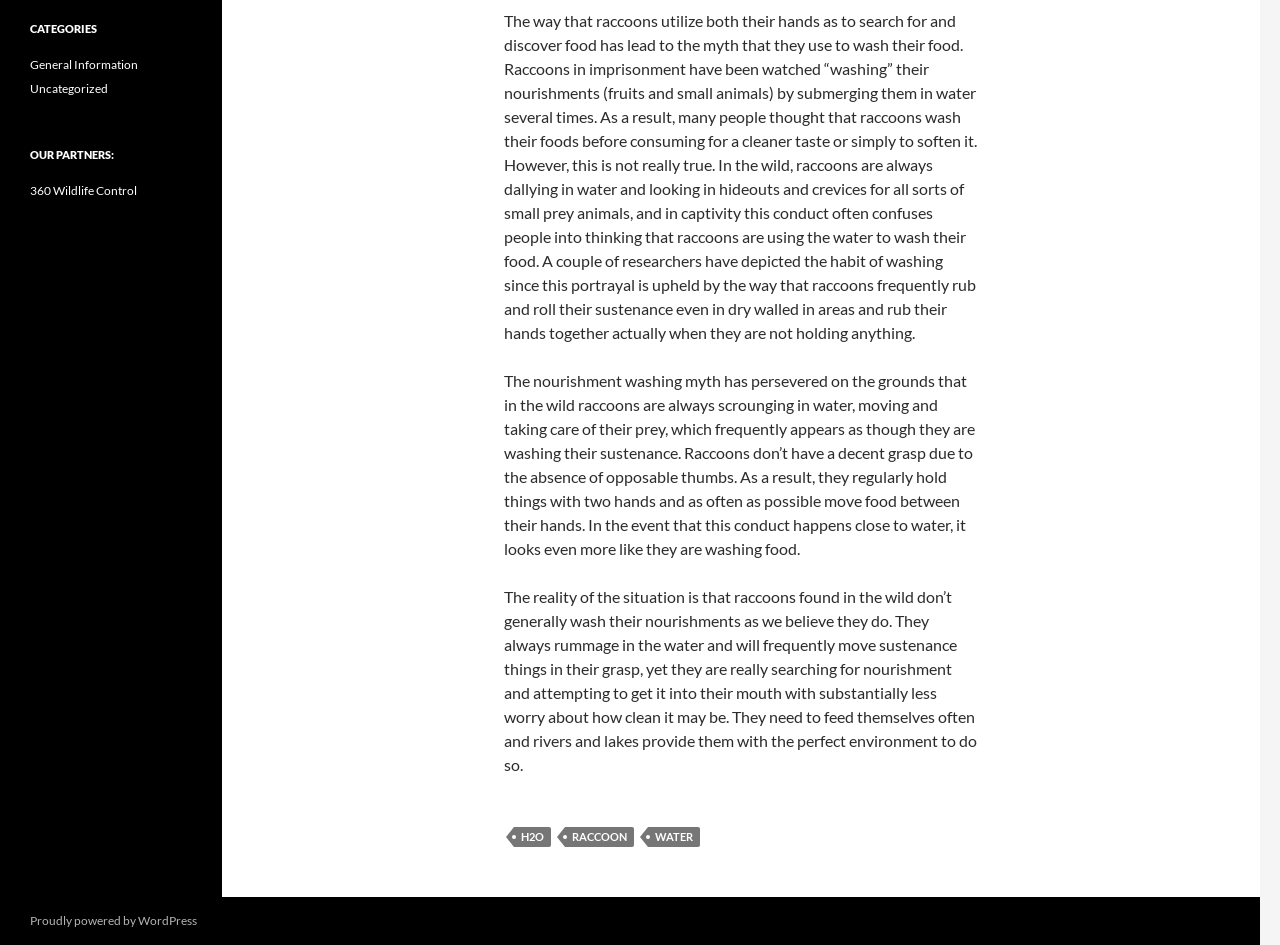Provide the bounding box coordinates for the UI element that is described by this text: "Proudly powered by WordPress". The coordinates should be in the form of four float numbers between 0 and 1: [left, top, right, bottom].

[0.023, 0.966, 0.154, 0.982]